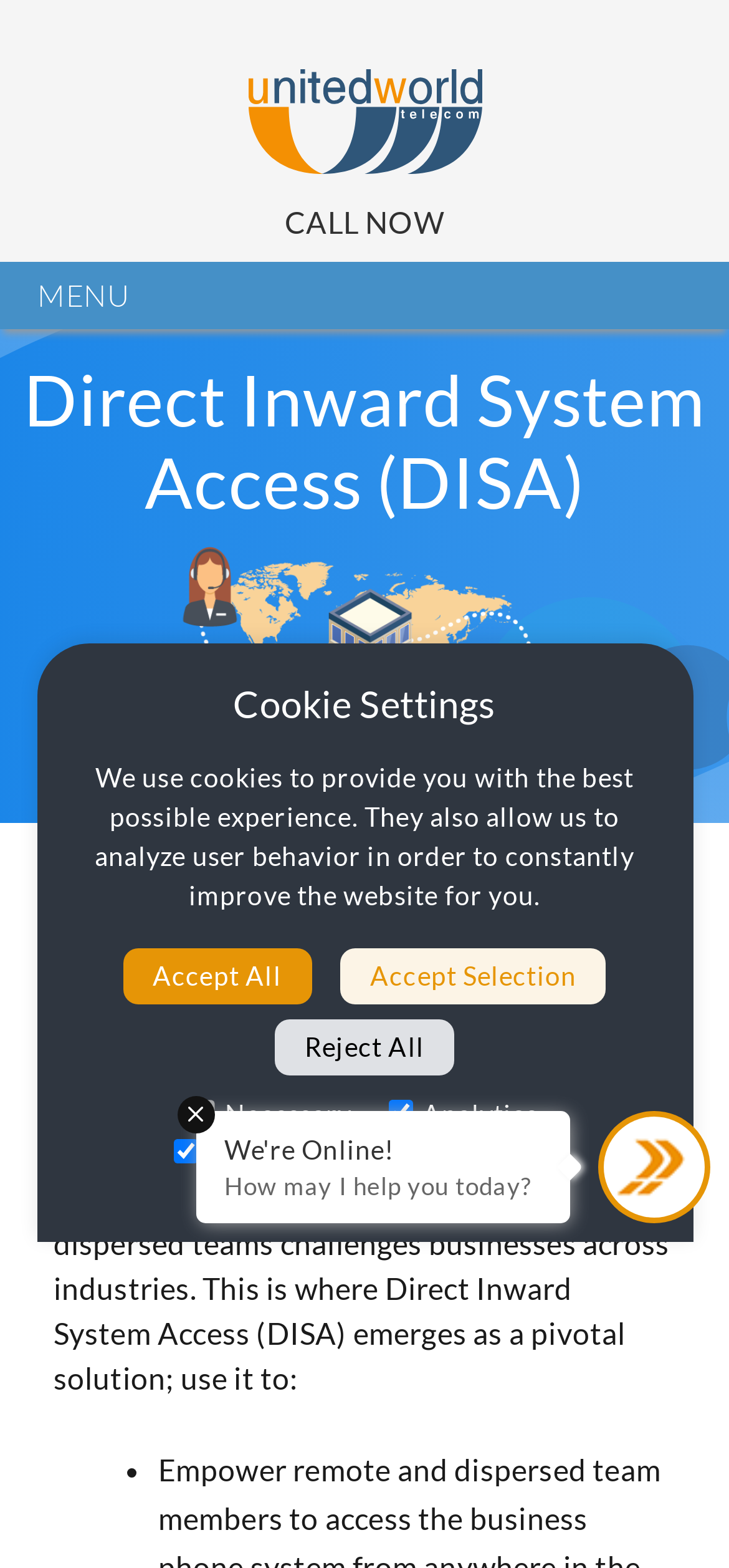How many checkboxes are there in the Cookie Settings section?
Based on the image, answer the question with a single word or brief phrase.

4